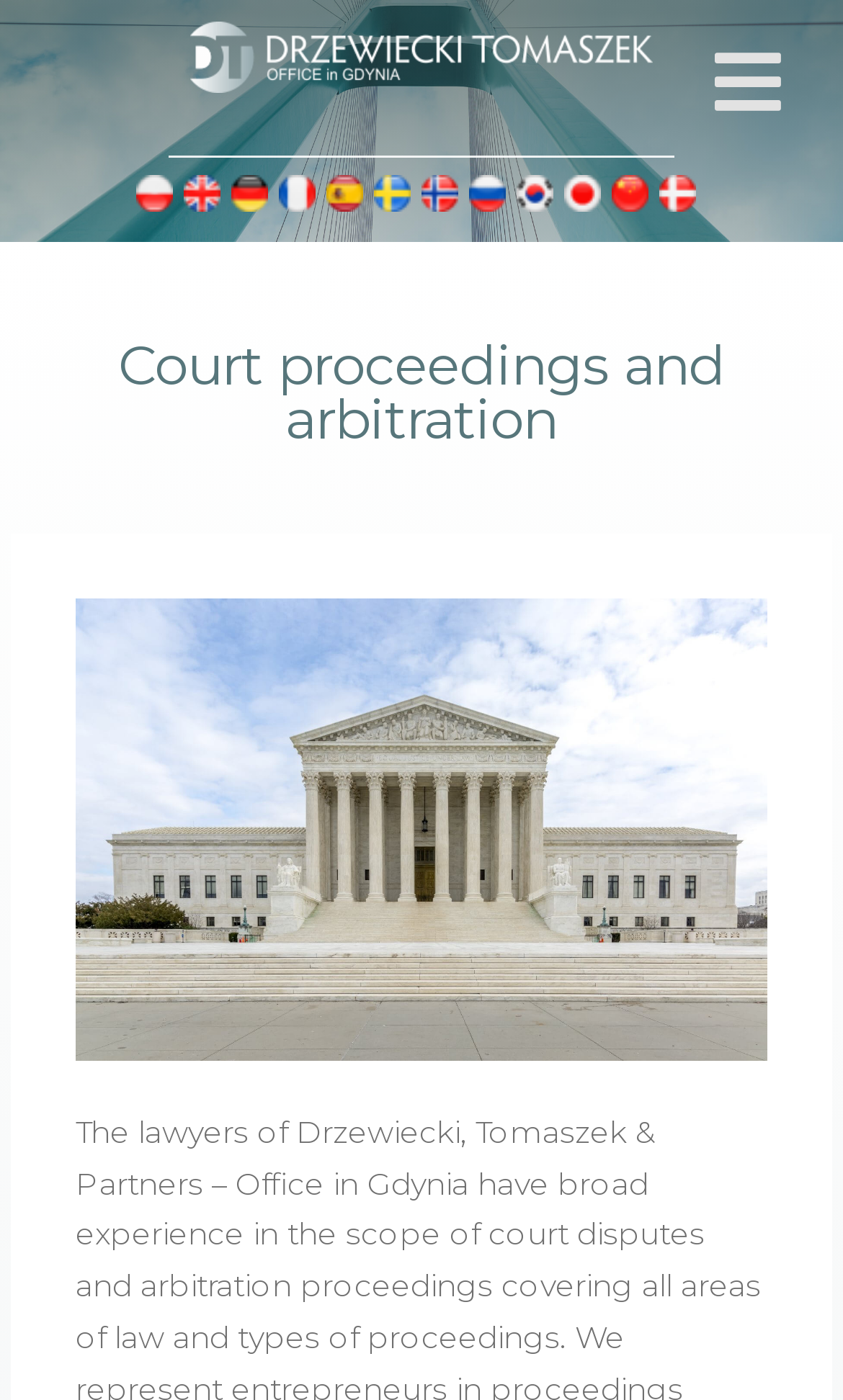Please indicate the bounding box coordinates of the element's region to be clicked to achieve the instruction: "Read the next article". Provide the coordinates as four float numbers between 0 and 1, i.e., [left, top, right, bottom].

None